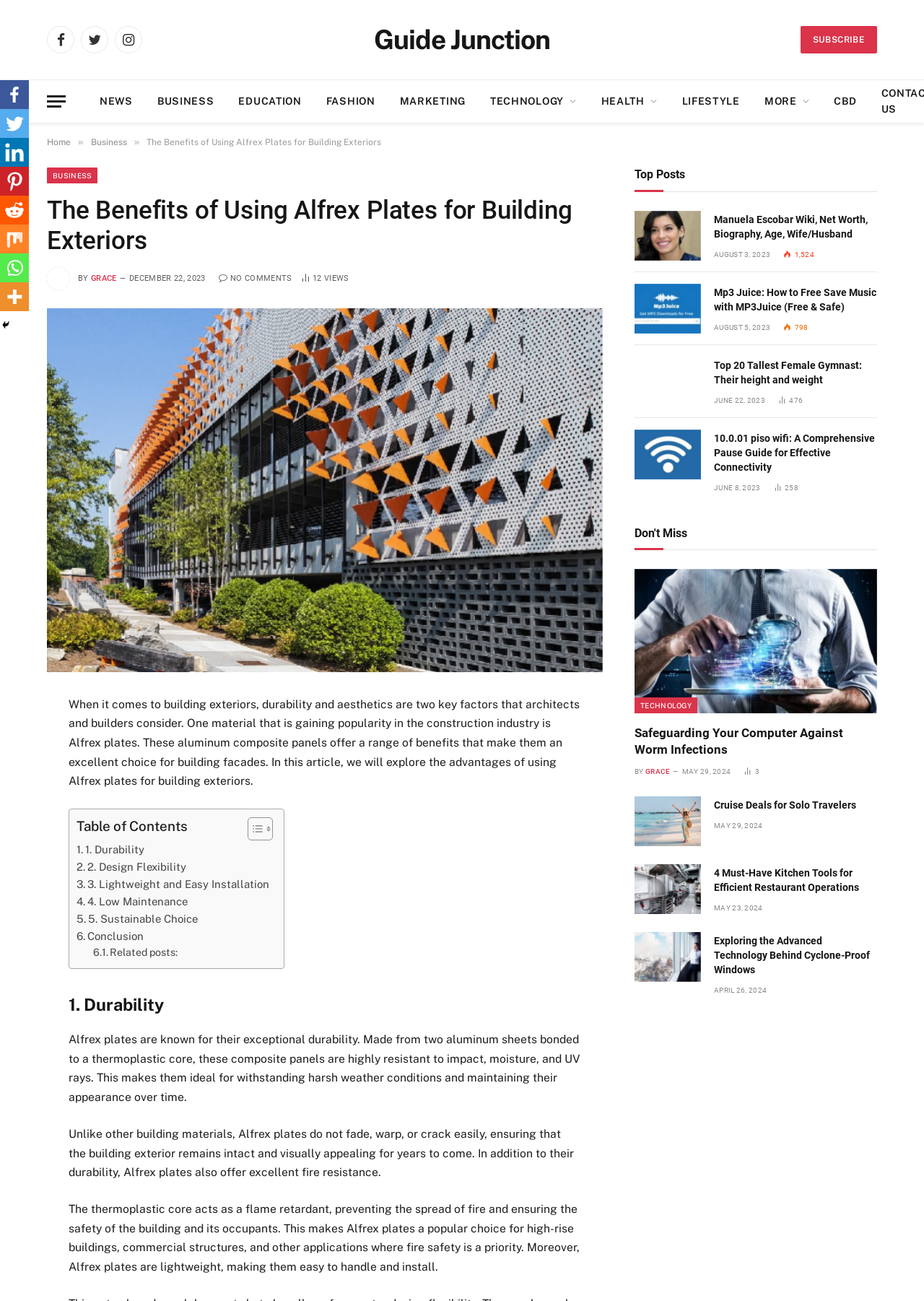Determine the bounding box coordinates (top-left x, top-left y, bottom-right x, bottom-right y) of the UI element described in the following text: Home

[0.051, 0.105, 0.077, 0.113]